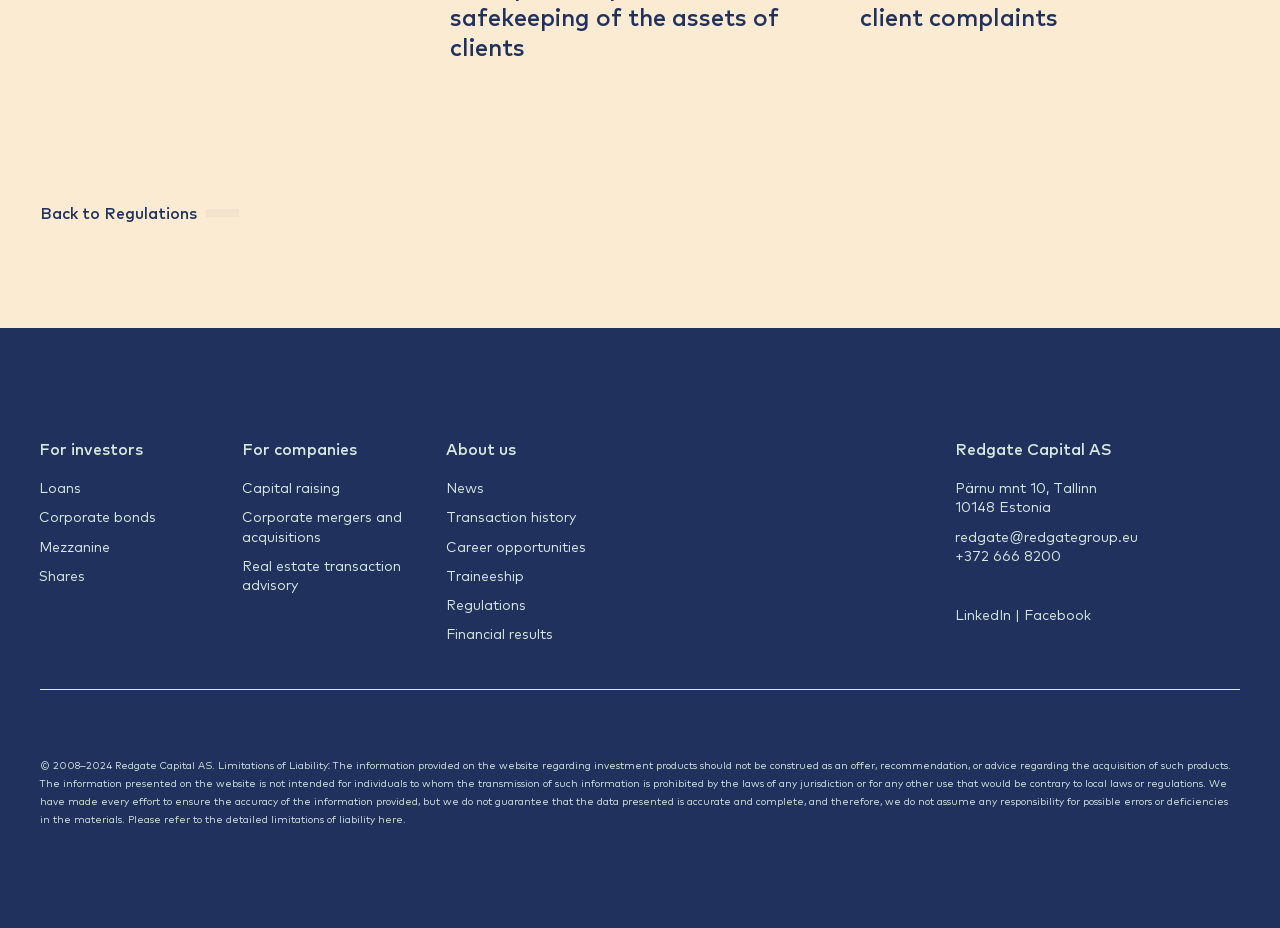What is the purpose of the 'Back to Regulations Button'?
Give a thorough and detailed response to the question.

The 'Back to Regulations Button' is located at the top-left of the webpage, and it has an arrow icon, indicating that it is a back button, and it is likely to take the user back to the regulations page.